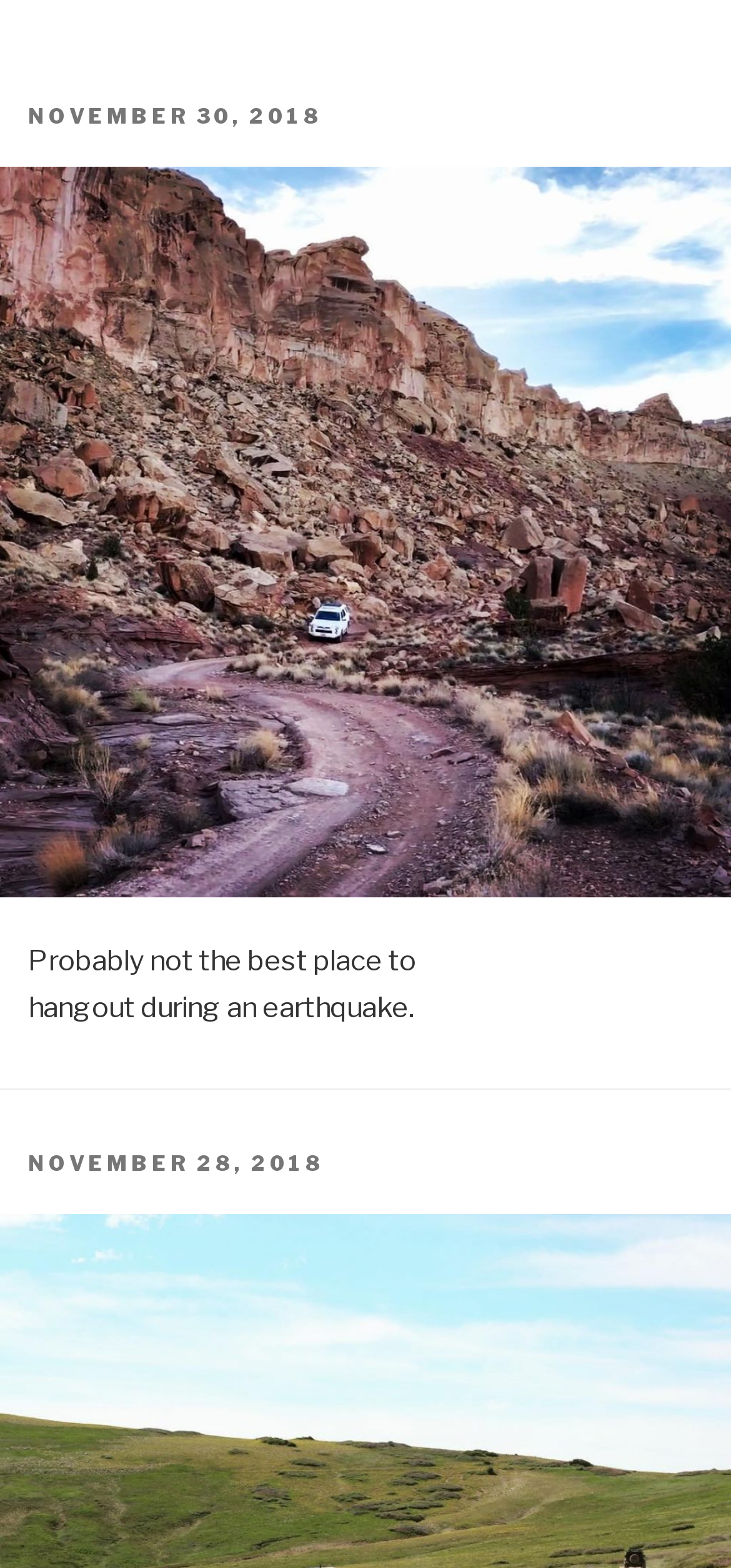Give a one-word or phrase response to the following question: How many posts are on this page?

2